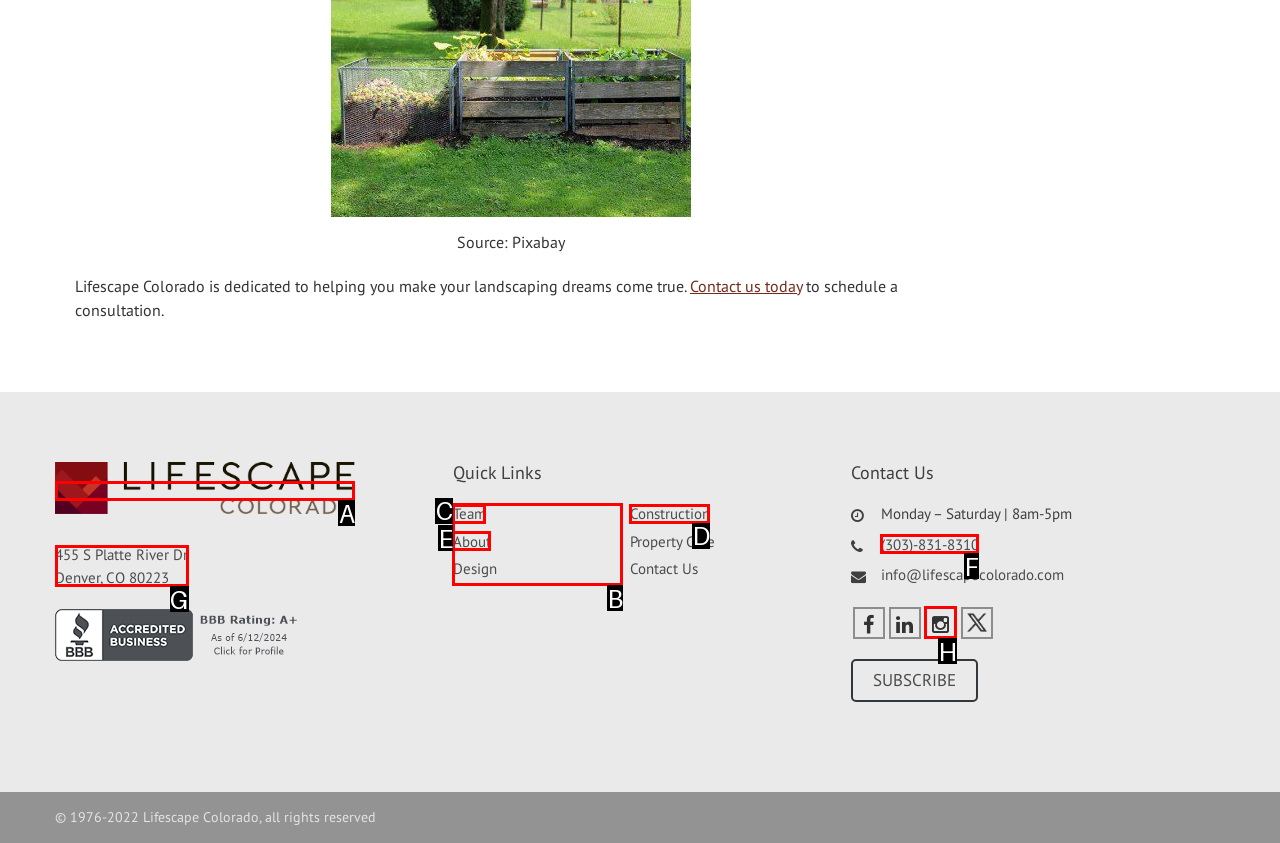Identify the correct UI element to click to achieve the task: Visit 'Home'.
Answer with the letter of the appropriate option from the choices given.

A